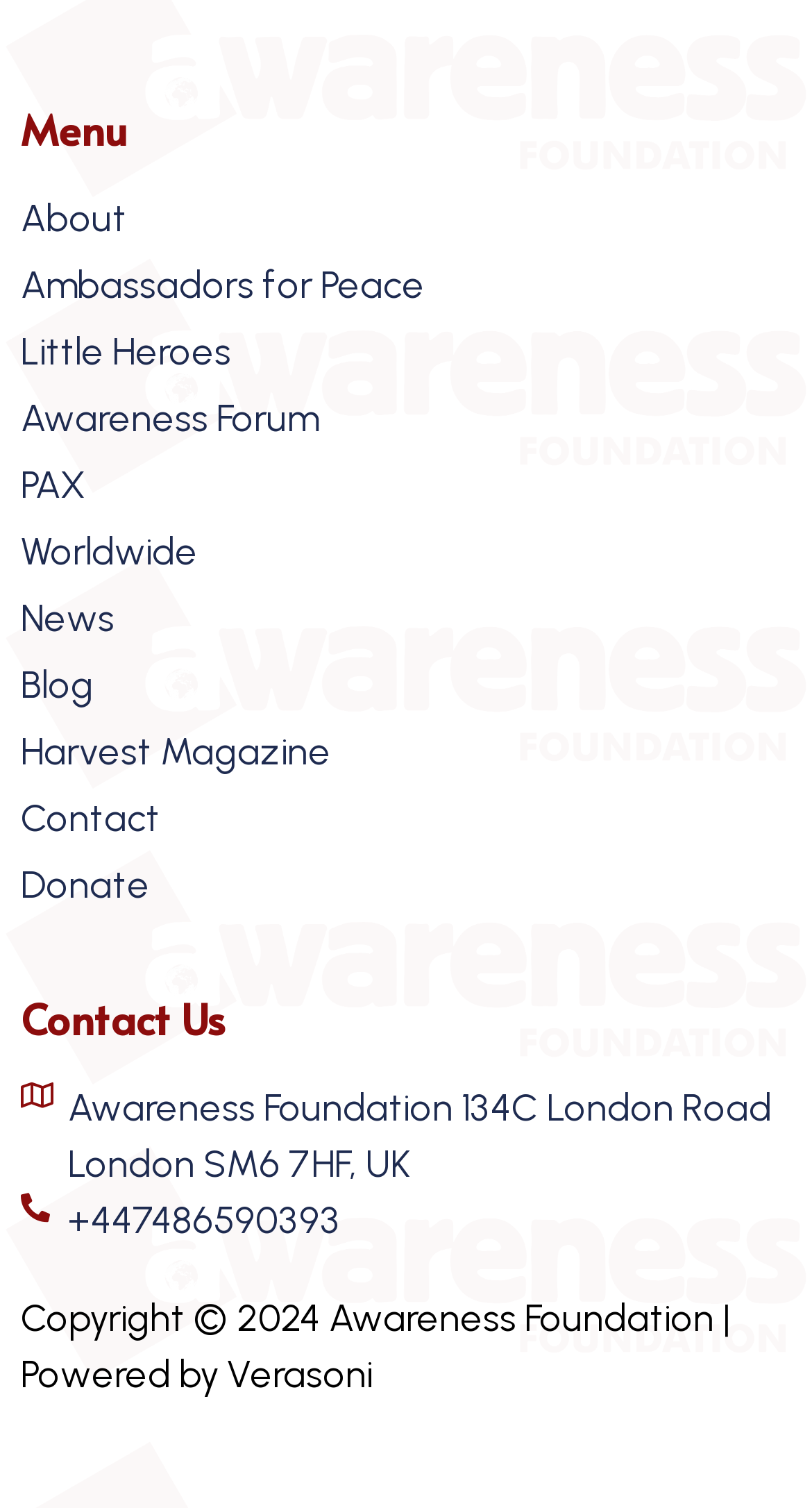What is the name of the organization that powered the website?
Give a single word or phrase answer based on the content of the image.

Verasoni